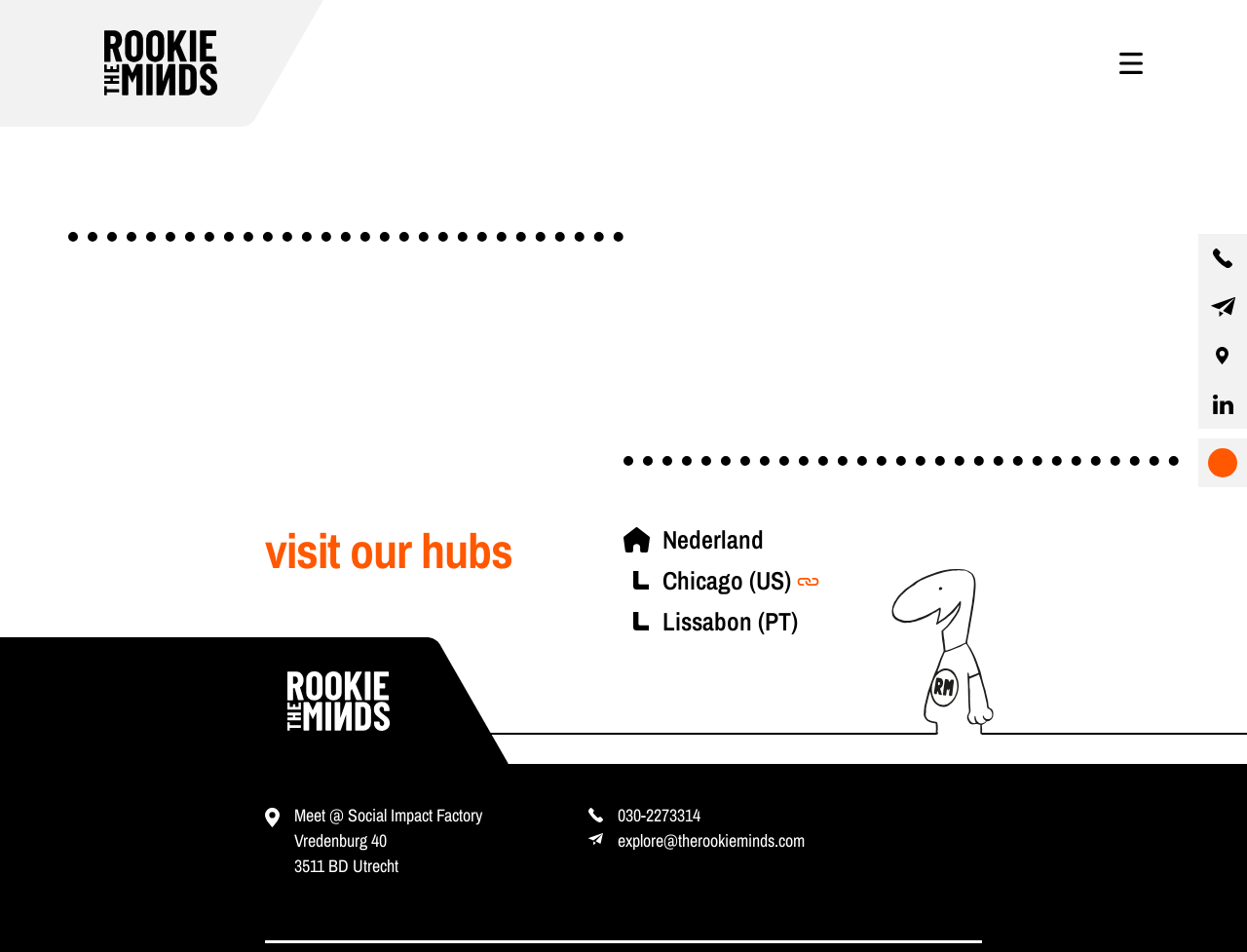Show the bounding box coordinates for the HTML element described as: "aria-label="contact us by email"".

[0.961, 0.297, 1.0, 0.348]